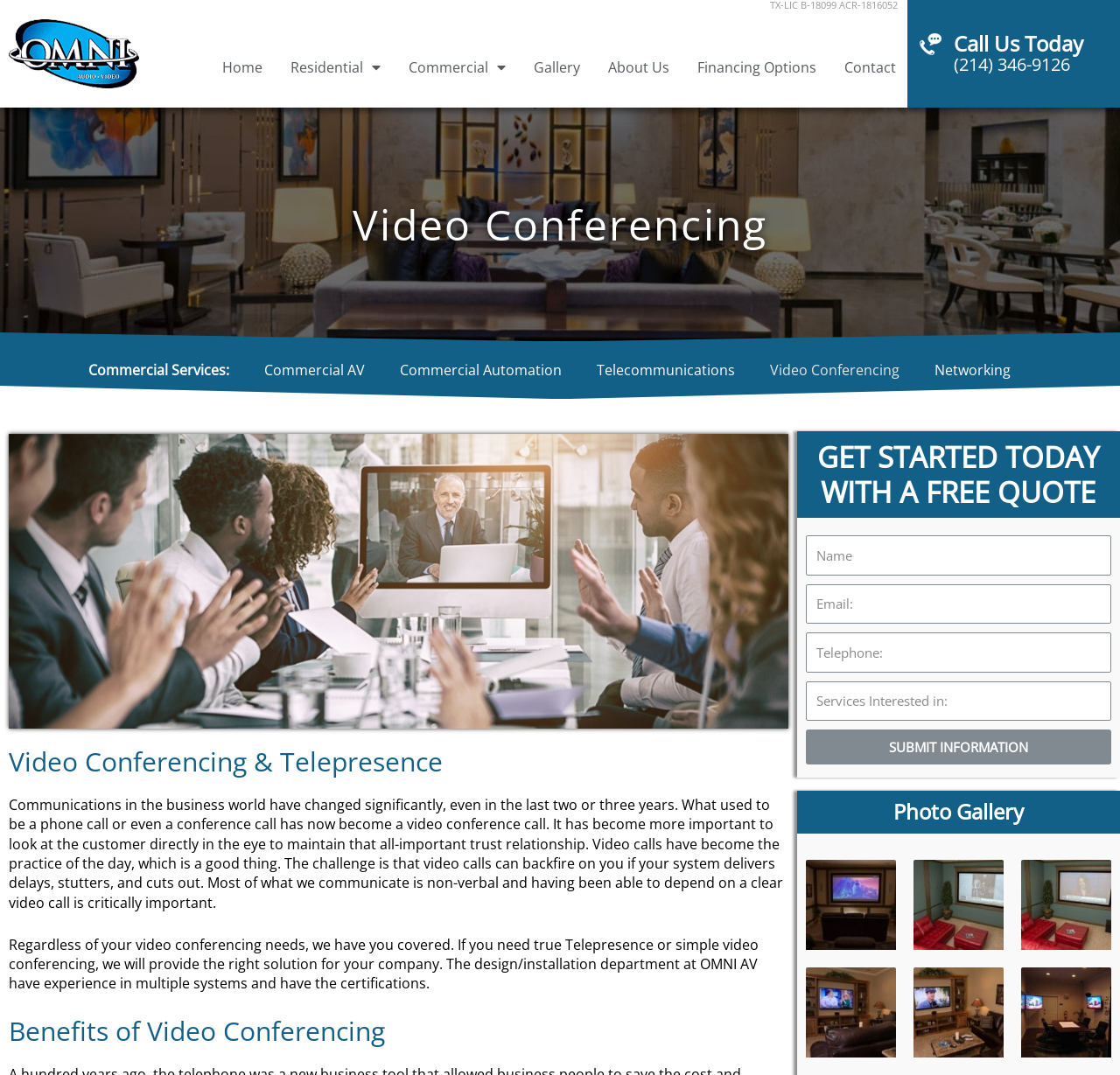Find the bounding box coordinates of the clickable region needed to perform the following instruction: "Submit the information". The coordinates should be provided as four float numbers between 0 and 1, i.e., [left, top, right, bottom].

[0.719, 0.679, 0.992, 0.711]